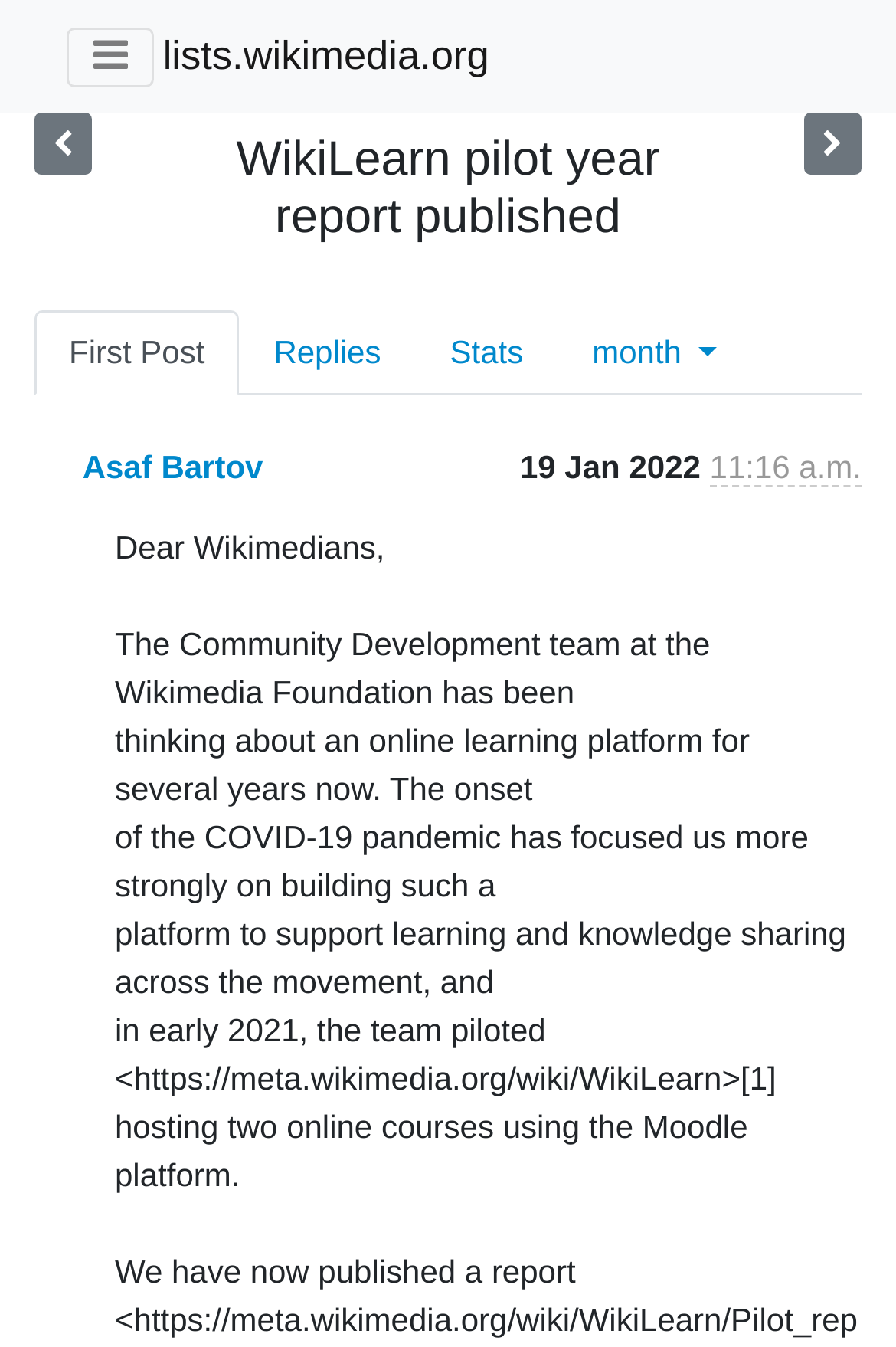Could you indicate the bounding box coordinates of the region to click in order to complete this instruction: "View the stats".

[0.464, 0.231, 0.622, 0.294]